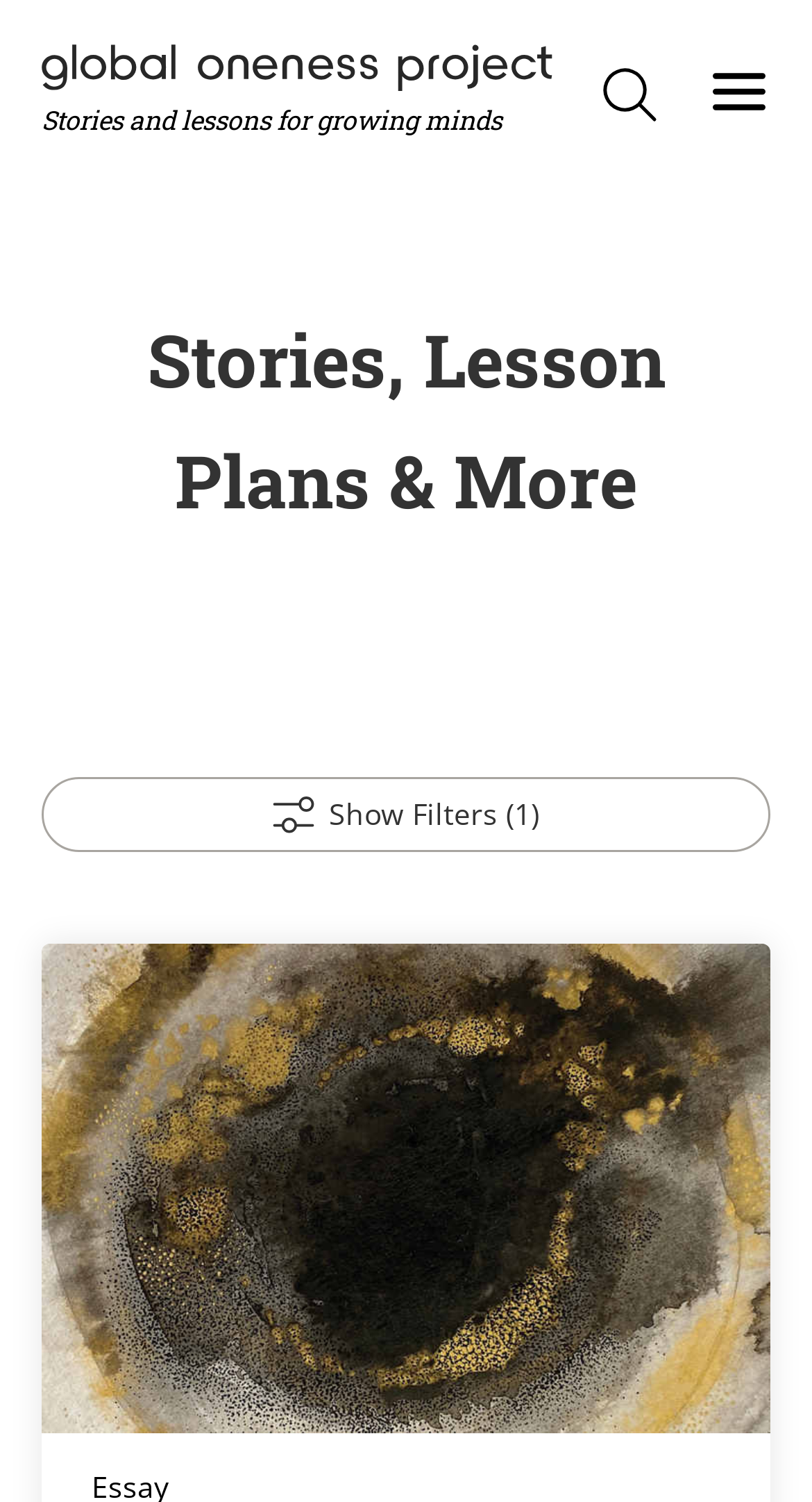Respond to the following question with a brief word or phrase:
What is the position of the Global Oneness Project link?

Top left